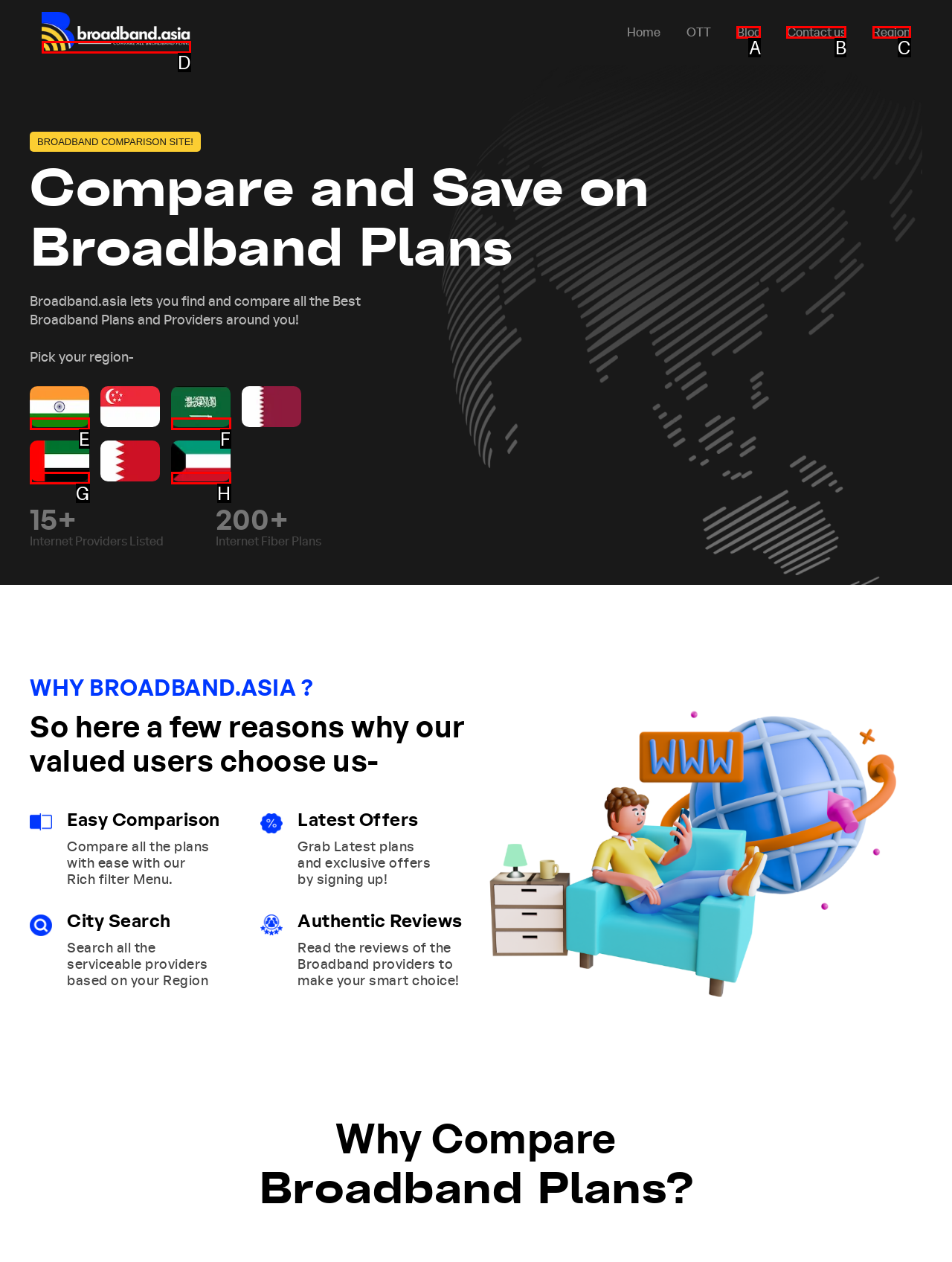Determine which option matches the description: Contact us. Answer using the letter of the option.

B